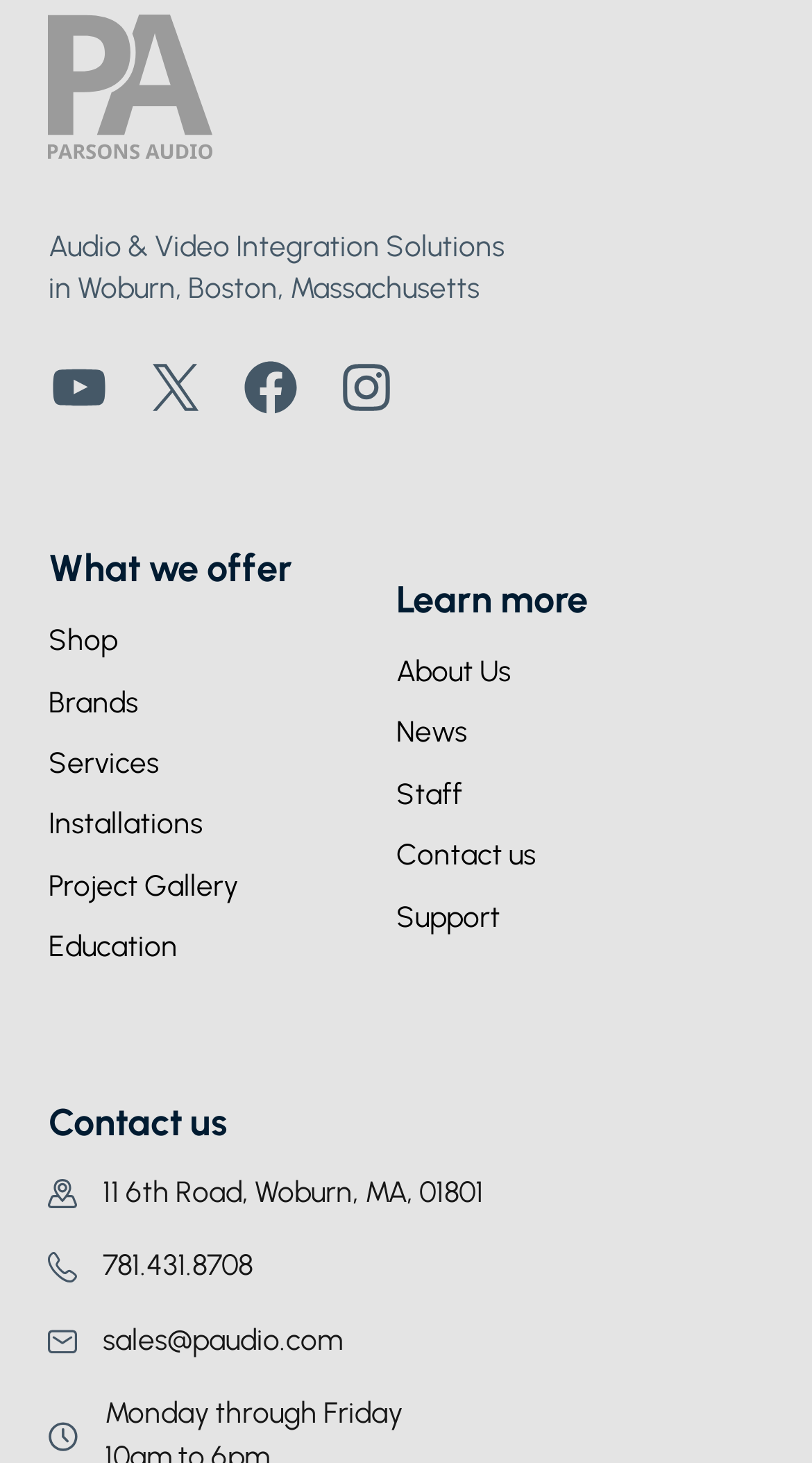Can you specify the bounding box coordinates for the region that should be clicked to fulfill this instruction: "View Contact us".

[0.06, 0.75, 0.596, 0.784]